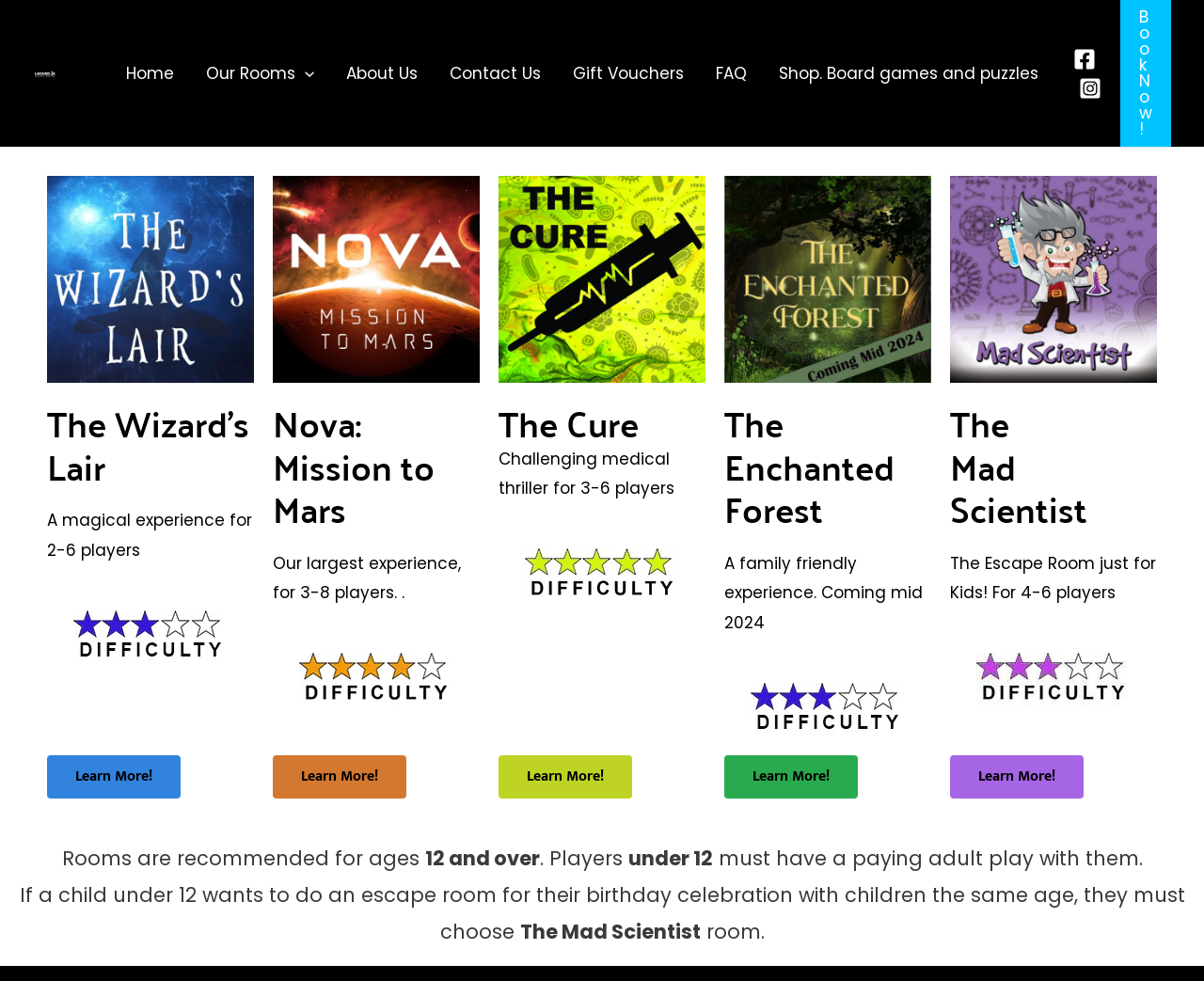Determine the bounding box coordinates of the section I need to click to execute the following instruction: "Visit Facebook page". Provide the coordinates as four float numbers between 0 and 1, i.e., [left, top, right, bottom].

[0.891, 0.049, 0.91, 0.072]